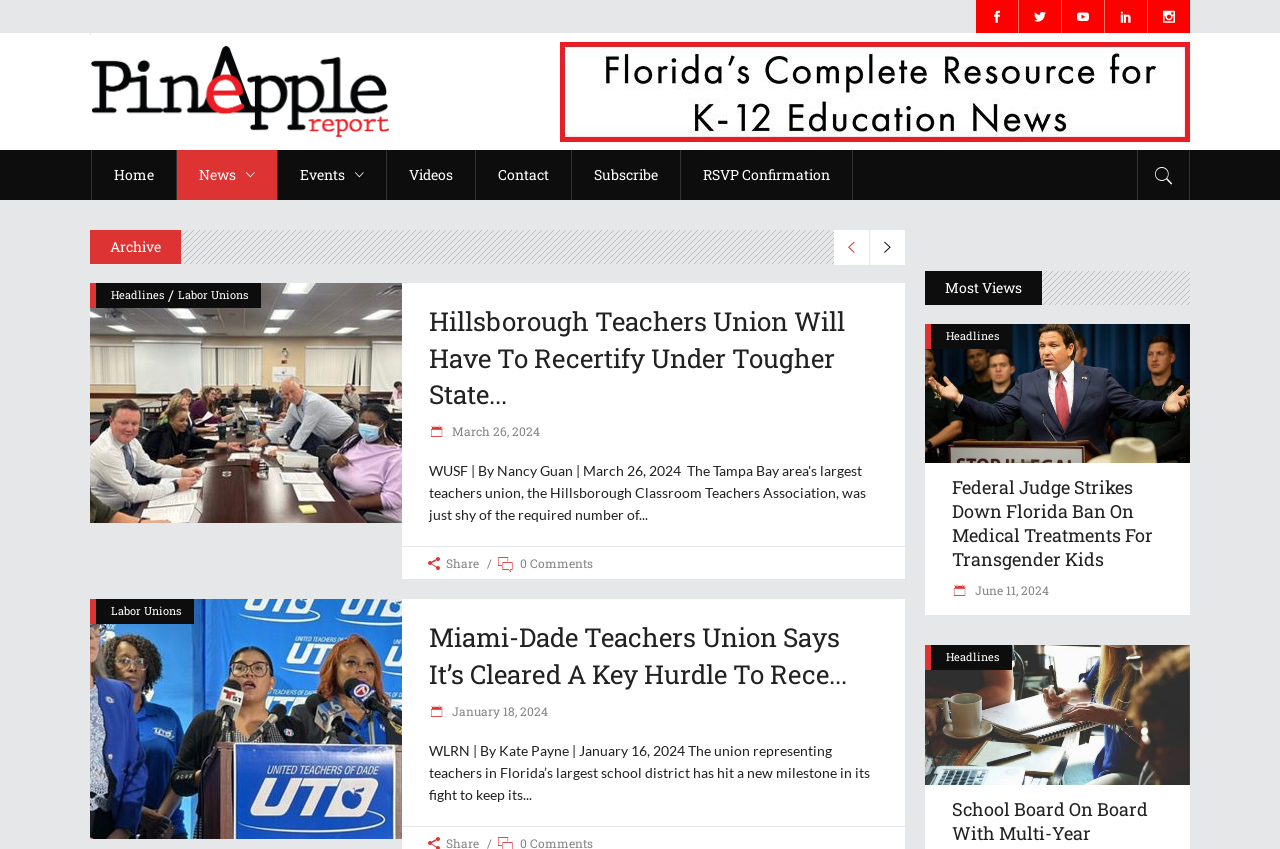Locate the bounding box coordinates of the clickable region to complete the following instruction: "Read the news about Hillsborough Teachers Union."

[0.335, 0.357, 0.686, 0.486]